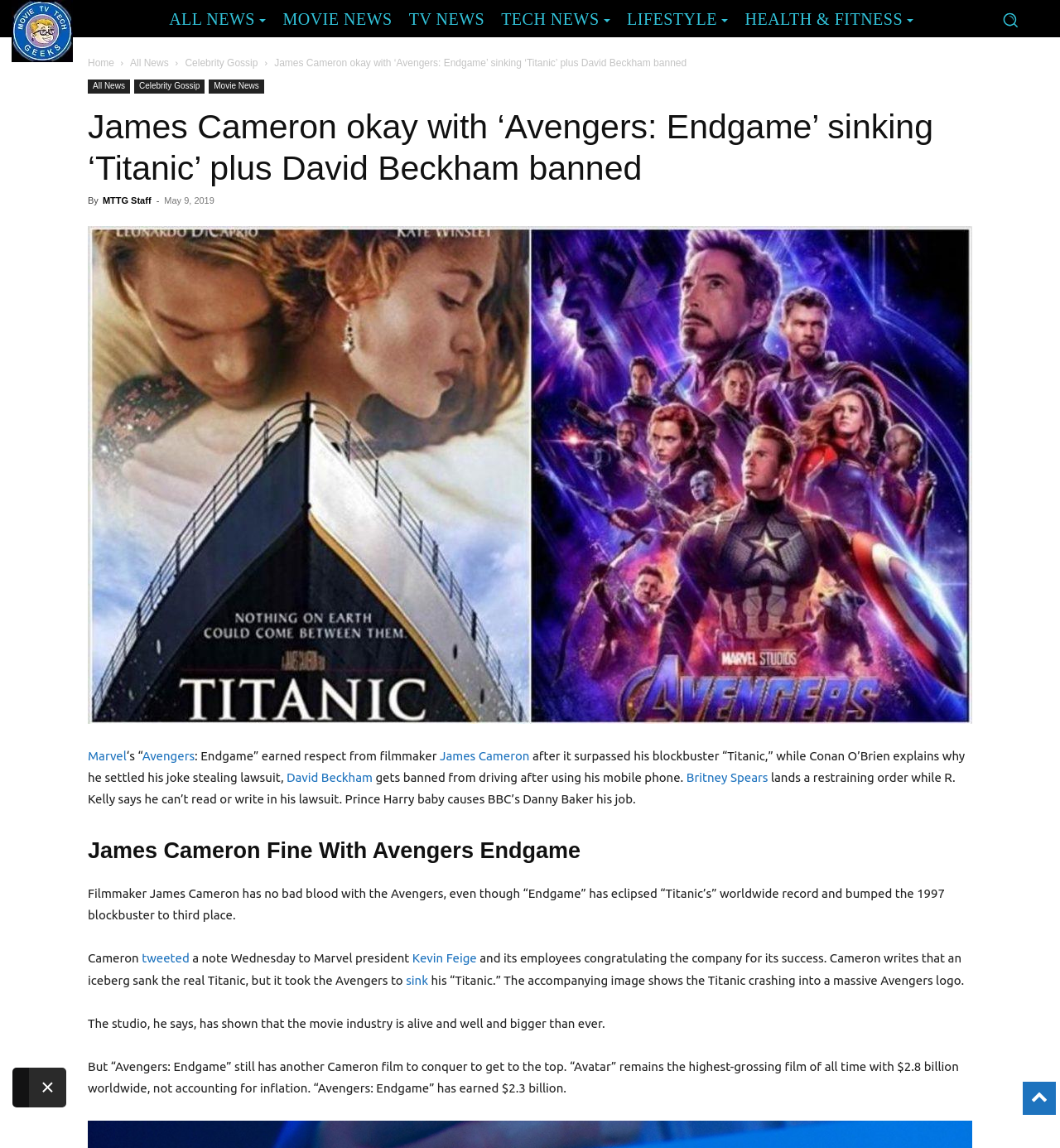Respond concisely with one word or phrase to the following query:
What is the name of the Marvel president congratulated by James Cameron?

Kevin Feige